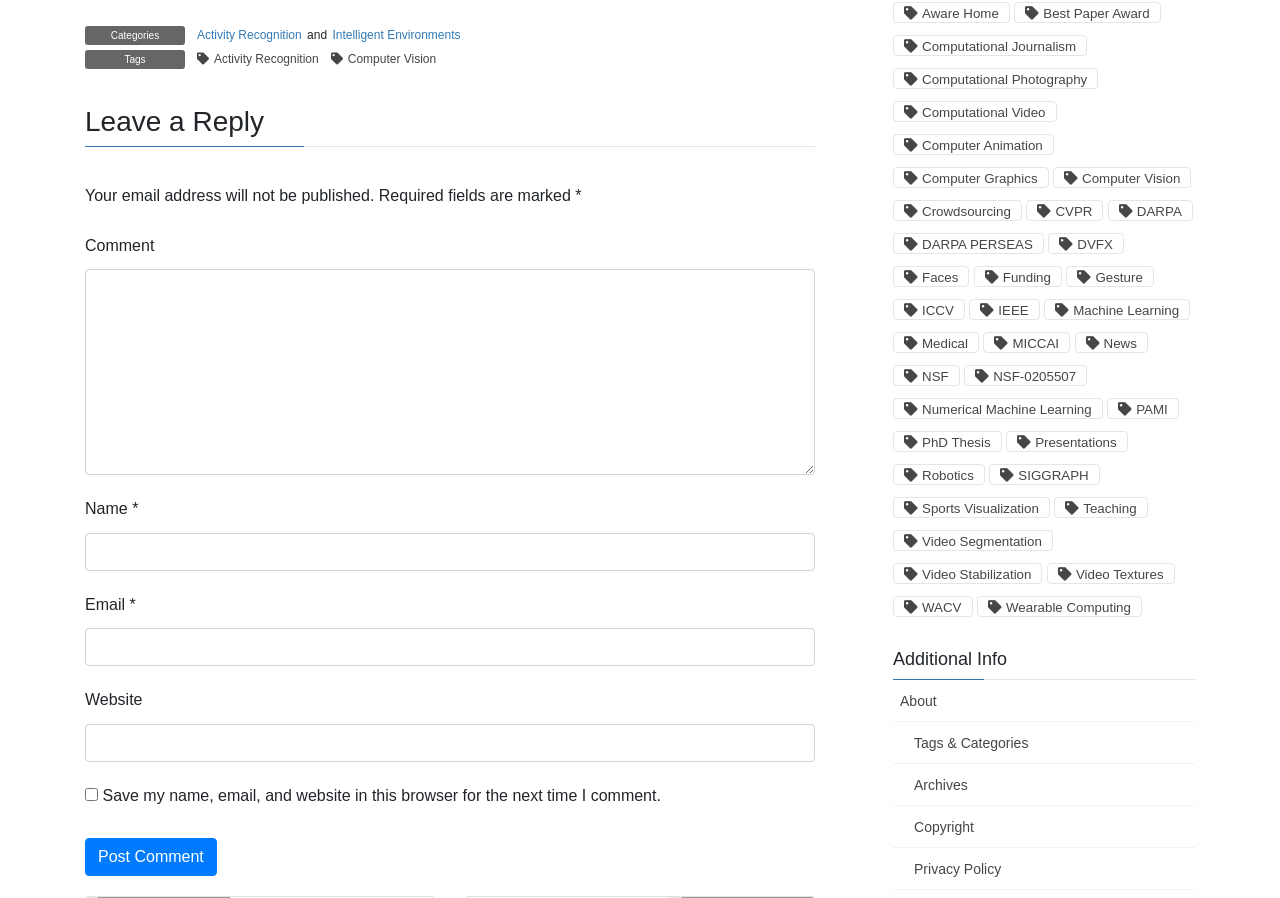Using the details from the image, please elaborate on the following question: What categories are listed on the webpage?

The webpage has two categories listed, which are 'Activity Recognition' and 'Intelligent Environments', as indicated by the links under the 'Categories' section.